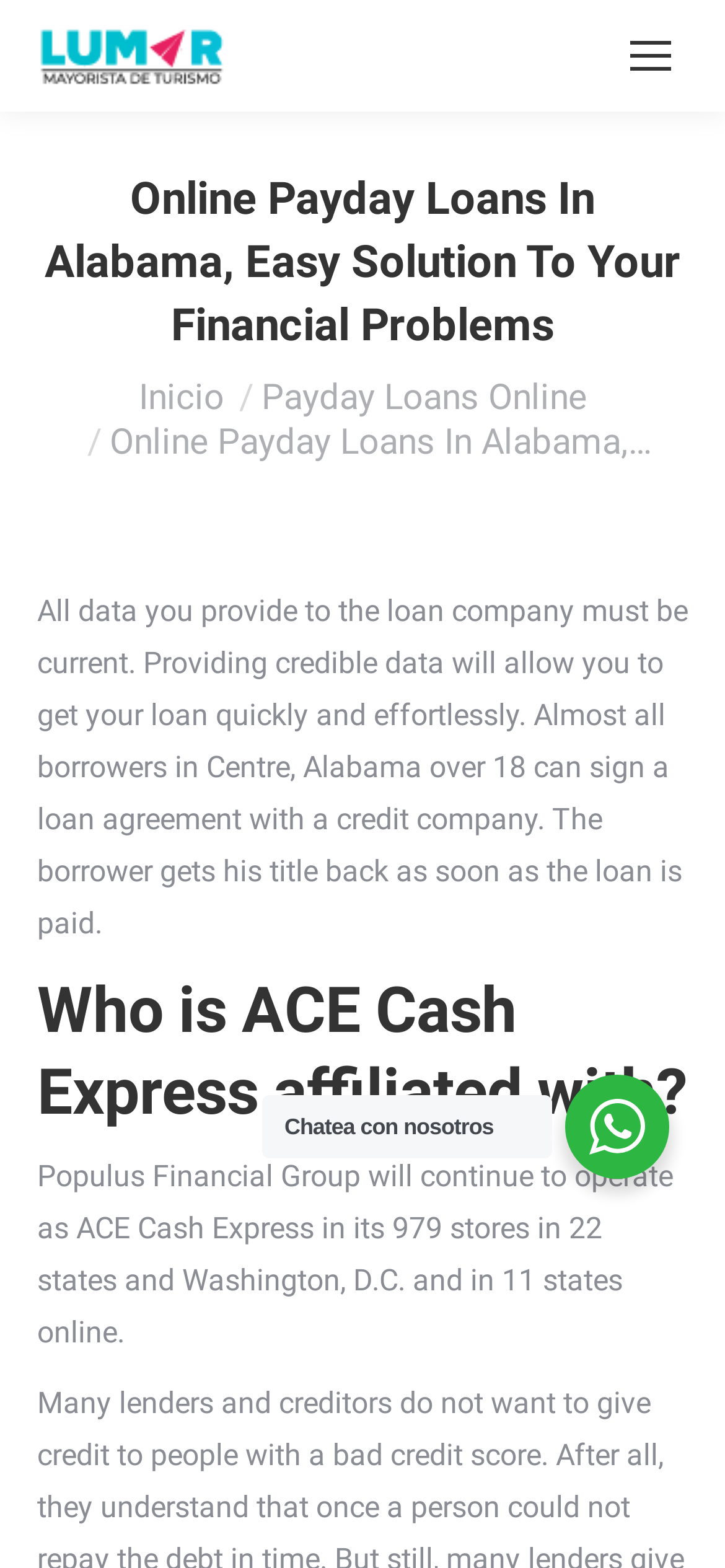Answer the following in one word or a short phrase: 
What is the purpose of providing credible data?

Get loan quickly and effortlessly